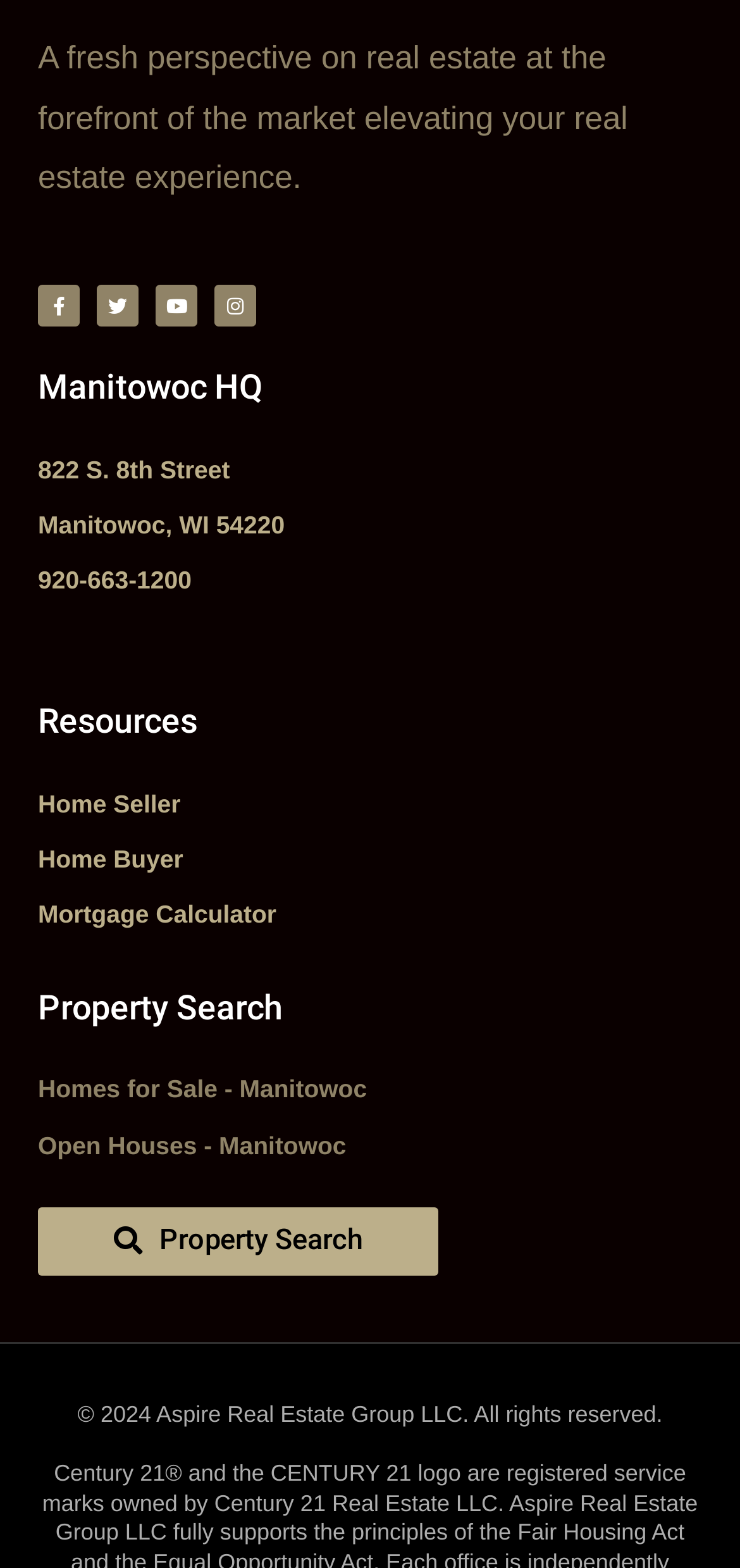Identify the bounding box coordinates of the clickable region necessary to fulfill the following instruction: "Start a property search". The bounding box coordinates should be four float numbers between 0 and 1, i.e., [left, top, right, bottom].

[0.051, 0.77, 0.592, 0.813]